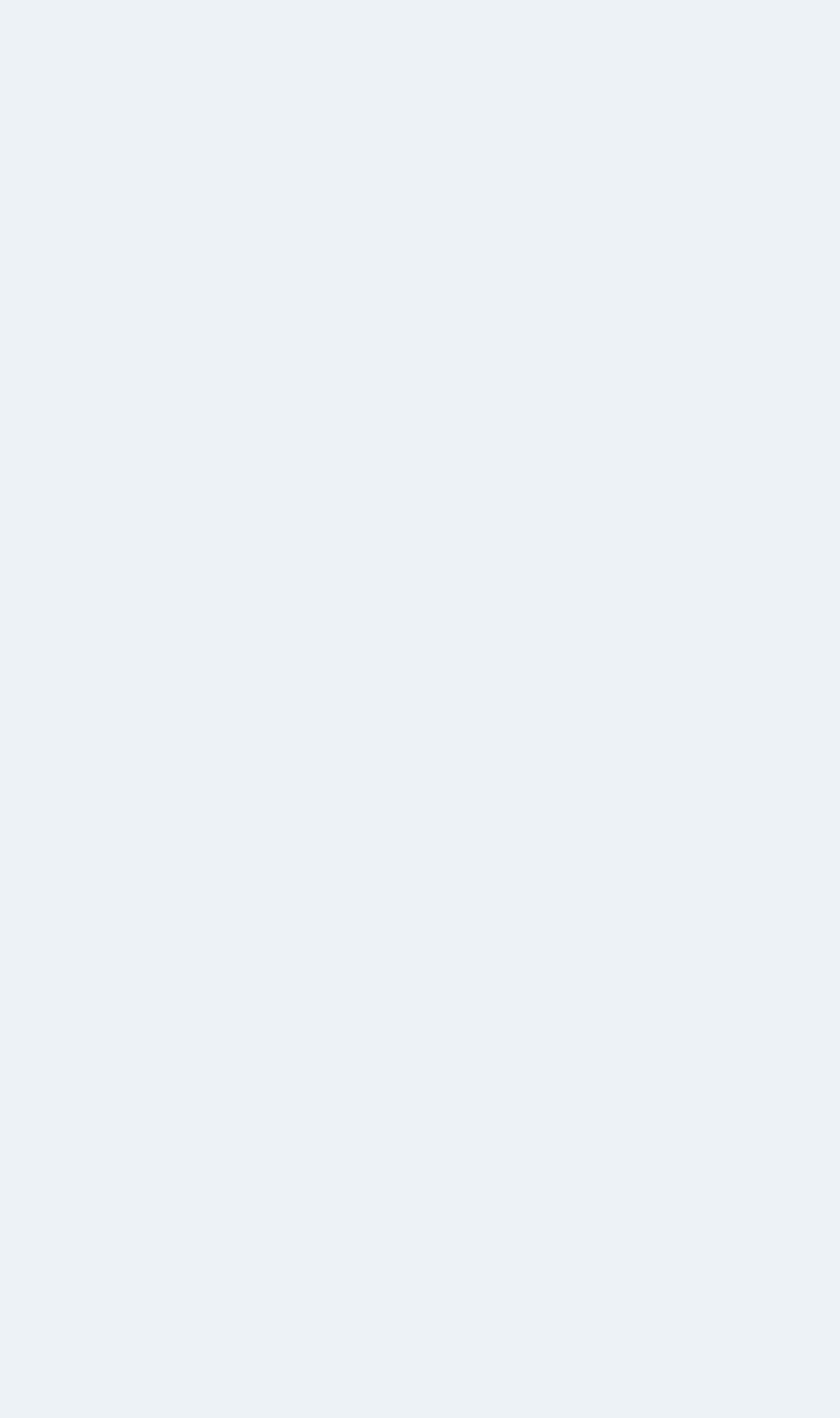Locate the bounding box coordinates of the area to click to fulfill this instruction: "click the link to view the next article". The bounding box should be presented as four float numbers between 0 and 1, in the order [left, top, right, bottom].

[0.169, 0.436, 0.887, 0.46]